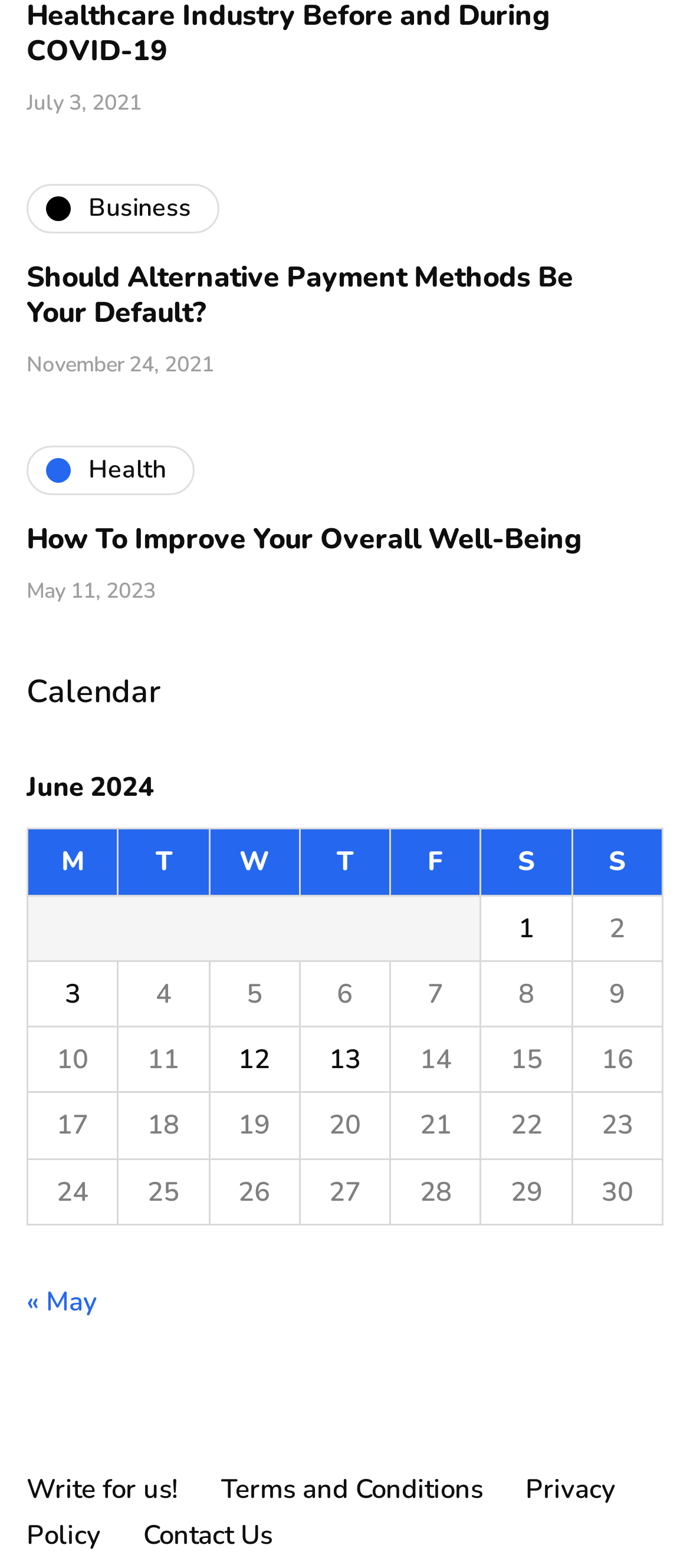What is the date of the first post in the calendar?
We need a detailed and exhaustive answer to the question. Please elaborate.

I found the answer by looking at the table with the caption 'June 2024' and finding the first row with a gridcell containing a link to a post, which is 'Posts published on June 1, 2024'.